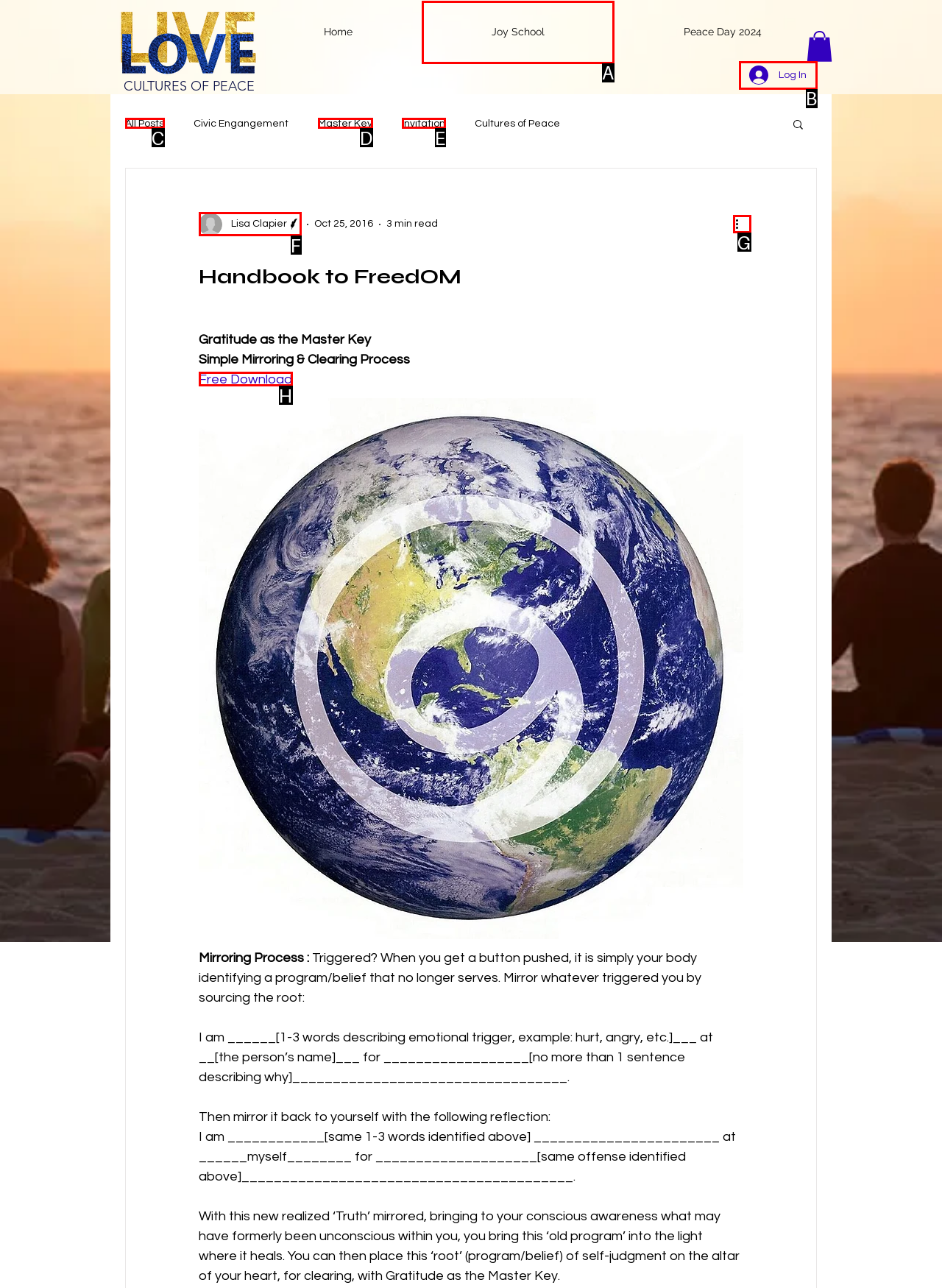Which option best describes: Log In
Respond with the letter of the appropriate choice.

B